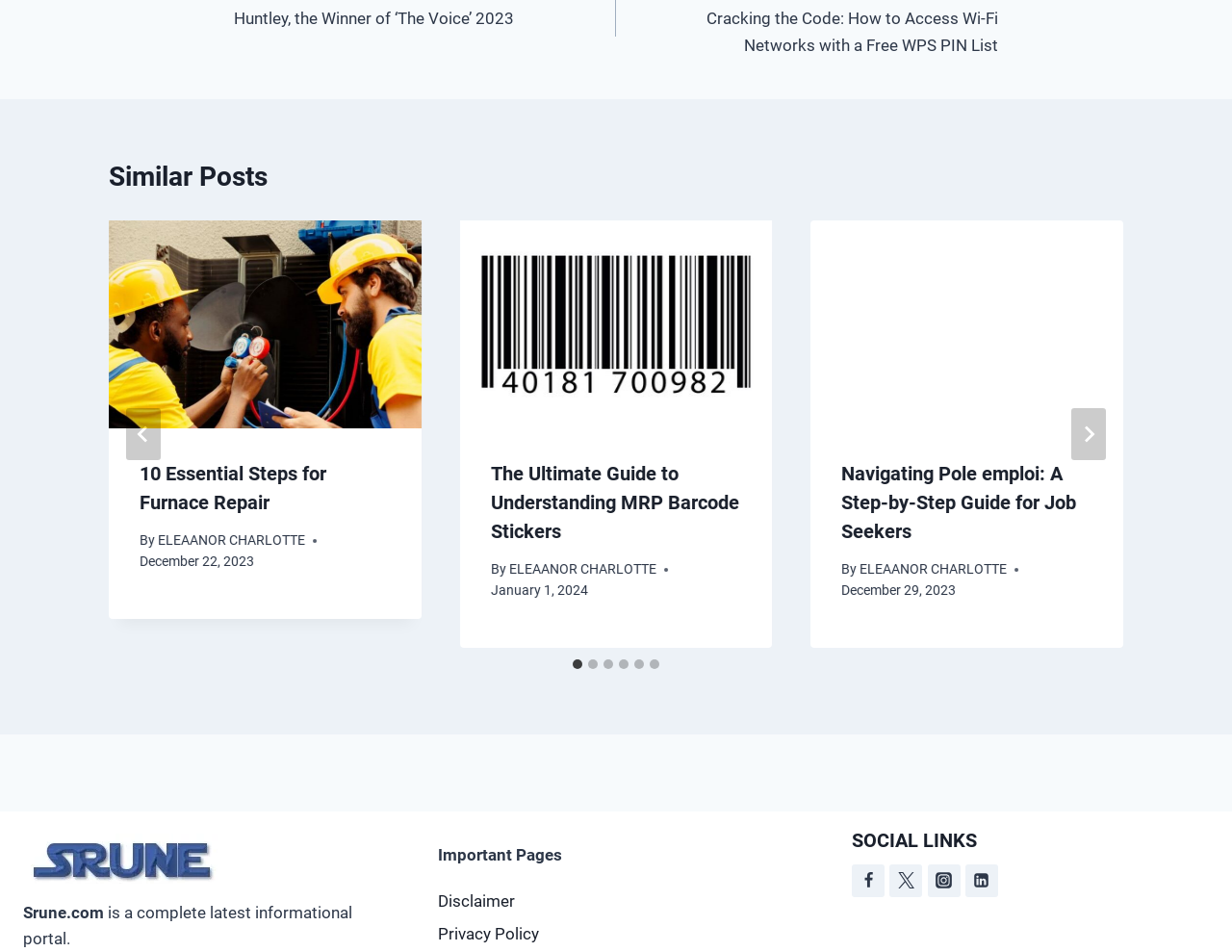Locate the bounding box for the described UI element: "aria-label="Go to last slide"". Ensure the coordinates are four float numbers between 0 and 1, formatted as [left, top, right, bottom].

[0.102, 0.429, 0.13, 0.483]